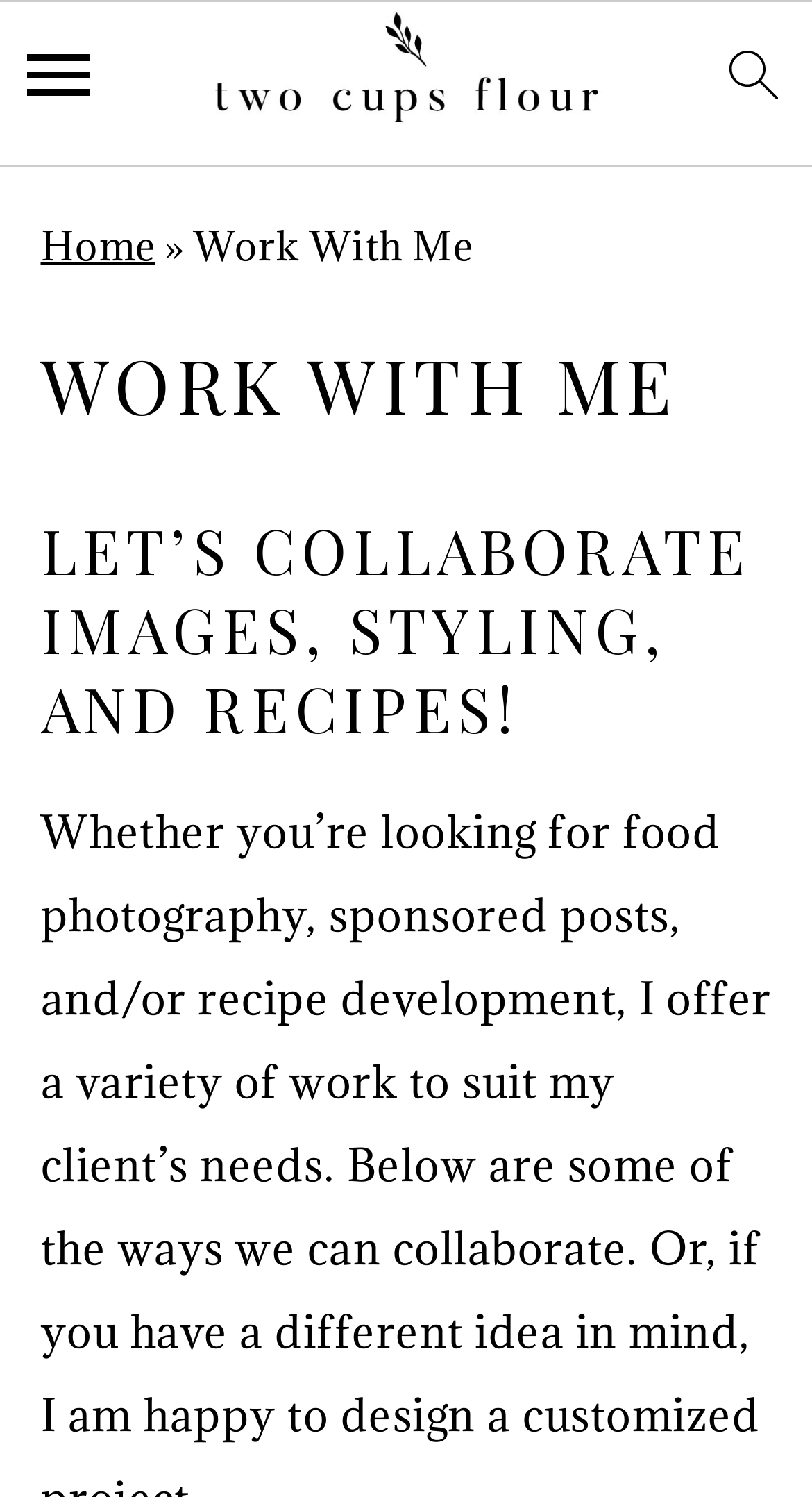Is there a navigation menu on this webpage?
Give a one-word or short-phrase answer derived from the screenshot.

Yes